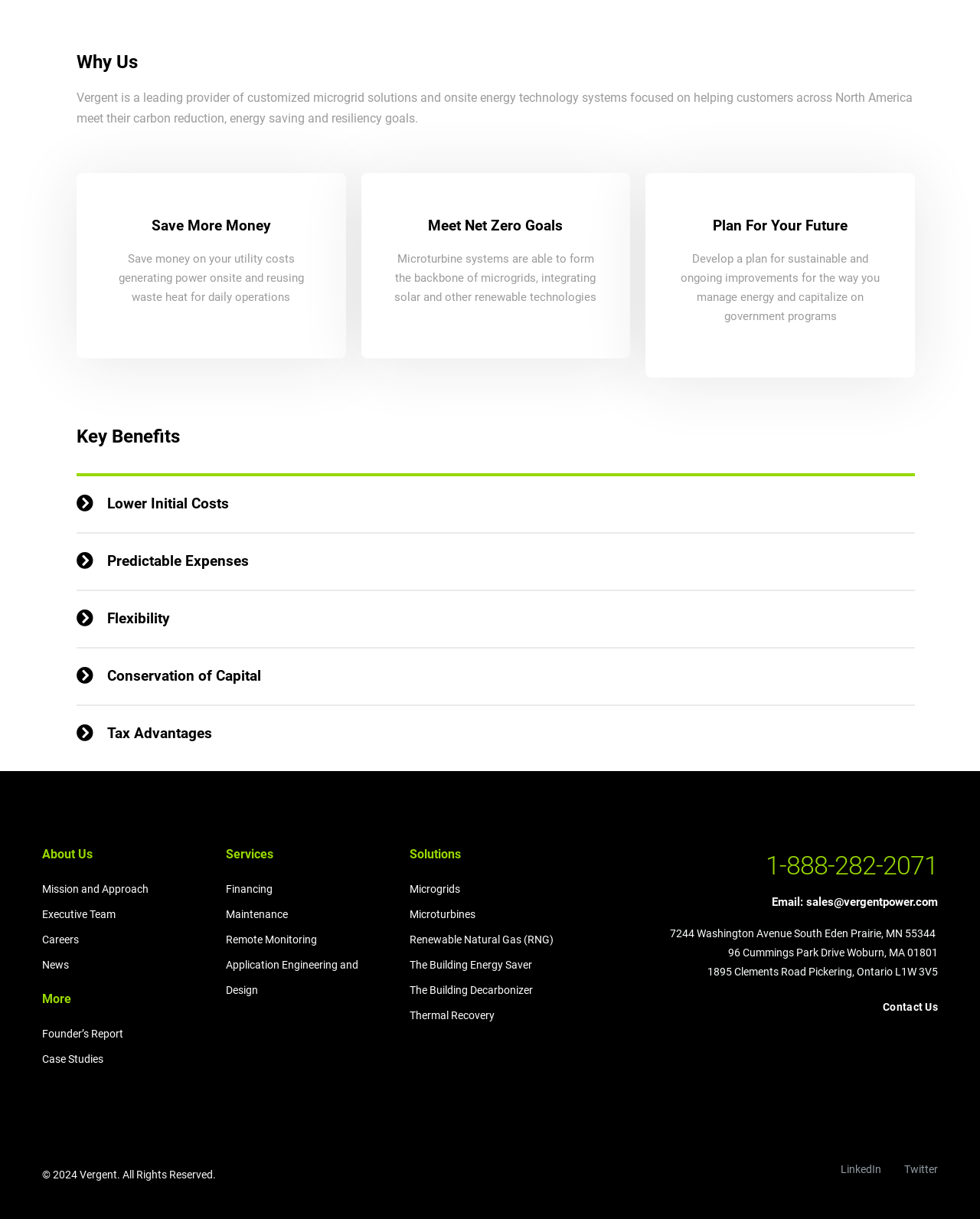Please identify the bounding box coordinates of the element on the webpage that should be clicked to follow this instruction: "Click on the 'Facebook Icon' link". The bounding box coordinates should be given as four float numbers between 0 and 1, formatted as [left, top, right, bottom].

None